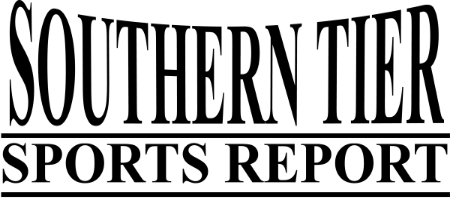Based on the visual content of the image, answer the question thoroughly: Is the font of 'SOUTHERN TIER' capitalized?

According to the caption, 'SOUTHERN TIER' is presented in a large, capitalized font, conveying a sense of authority and presence.